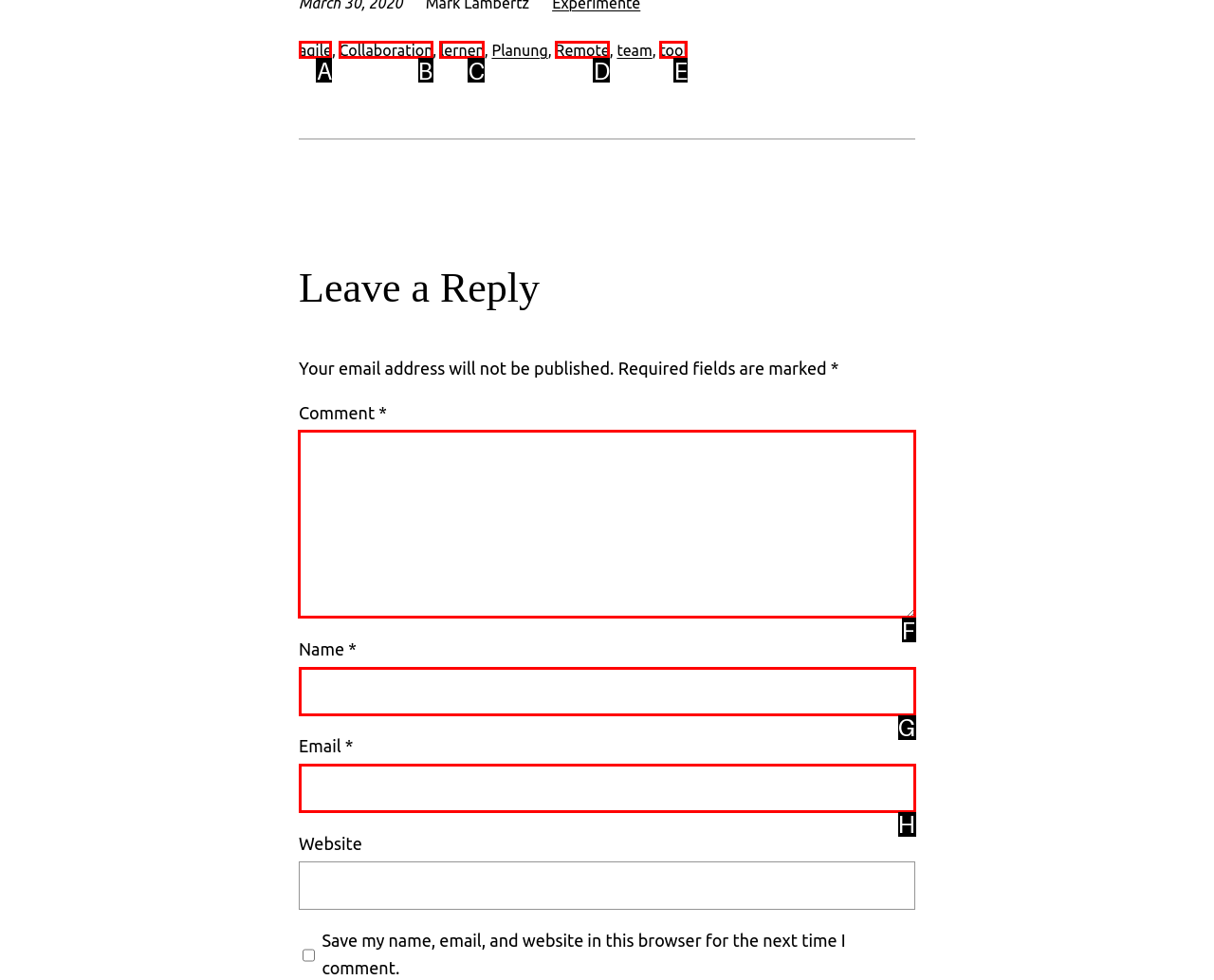Please identify the correct UI element to click for the task: Log in Respond with the letter of the appropriate option.

None